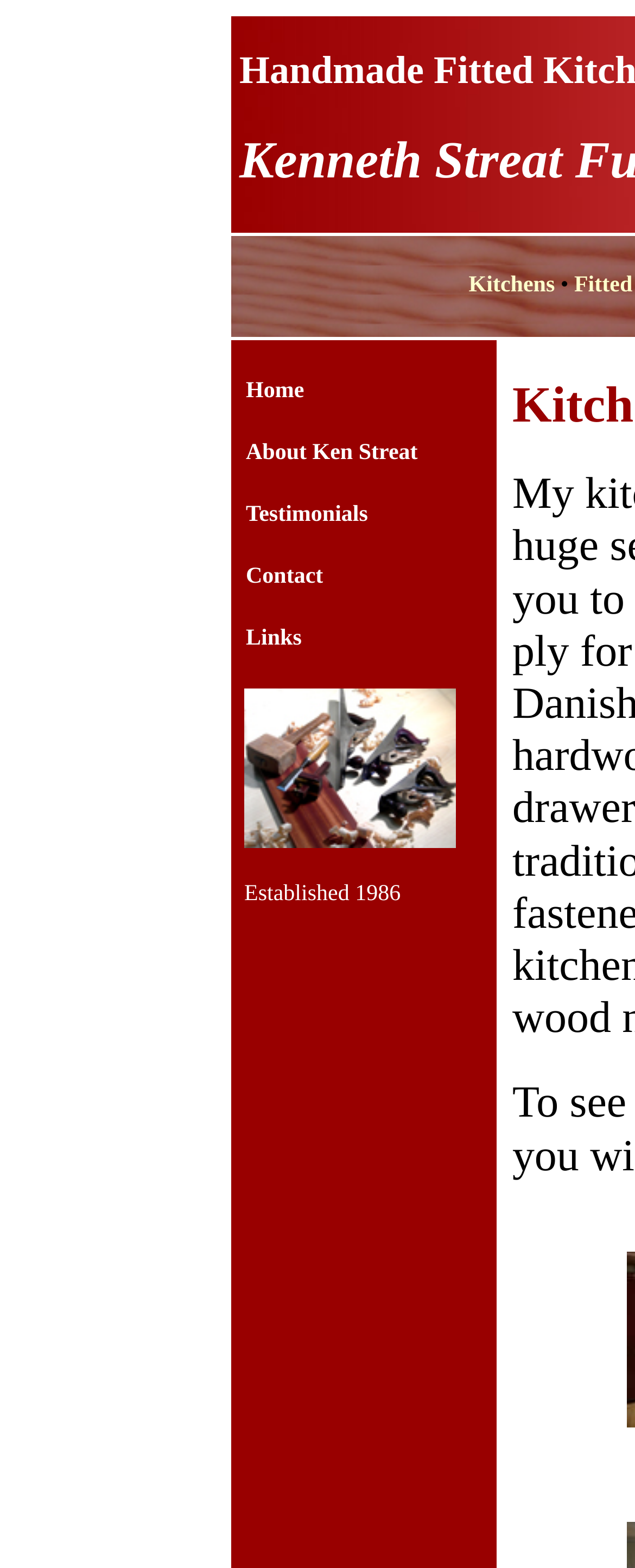Answer with a single word or phrase: 
How many links are in the top navigation menu?

6